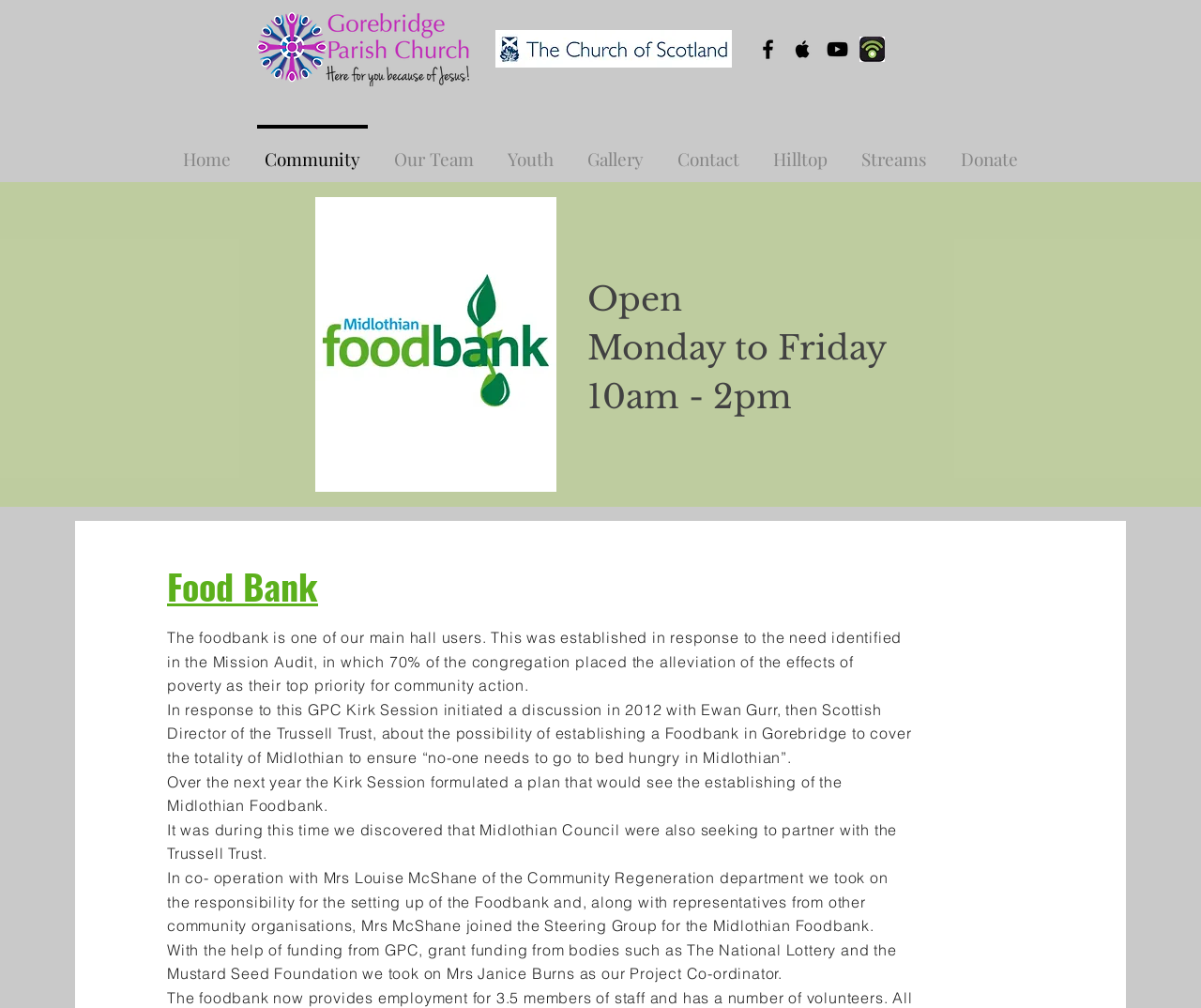What is the name of the social media platform with a black icon?
Use the information from the image to give a detailed answer to the question.

The social media platform with a black icon is identified by the link description 'Black Facebook Icon'.